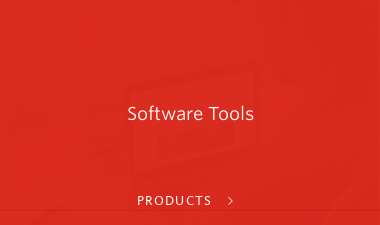What is the brand known for in the trades industry?
Make sure to answer the question with a detailed and comprehensive explanation.

The caption states that the RIDGID brand is known for its reliability in the trades industry, which suggests that the brand has a reputation for producing reliable products or services.